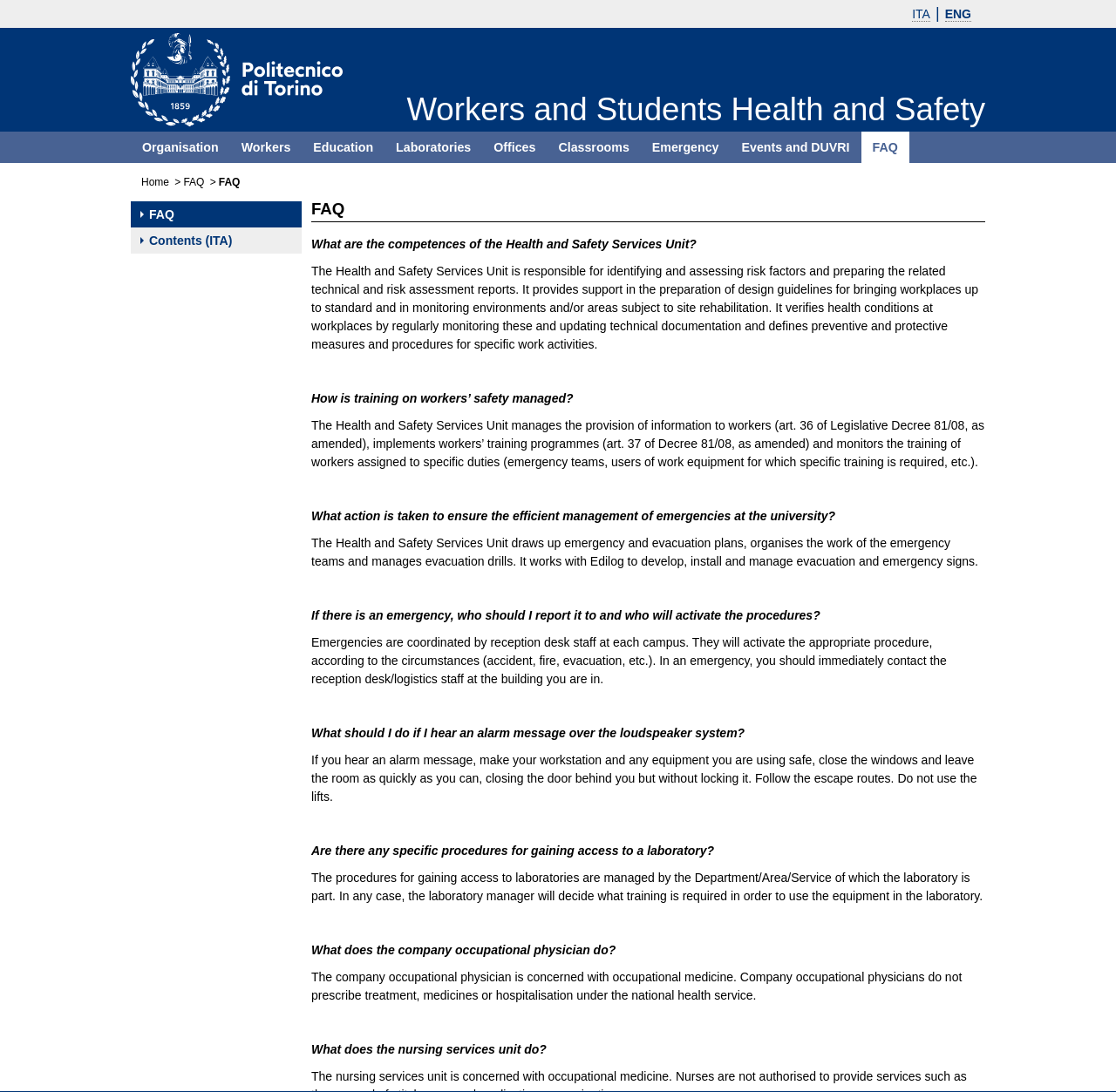Please provide a comprehensive response to the question based on the details in the image: What is the purpose of the Health and Safety Services Unit?

According to the webpage, the Health and Safety Services Unit is responsible for identifying and assessing risk factors and preparing the related technical and risk assessment reports, which implies that its purpose is to ensure a safe working environment.